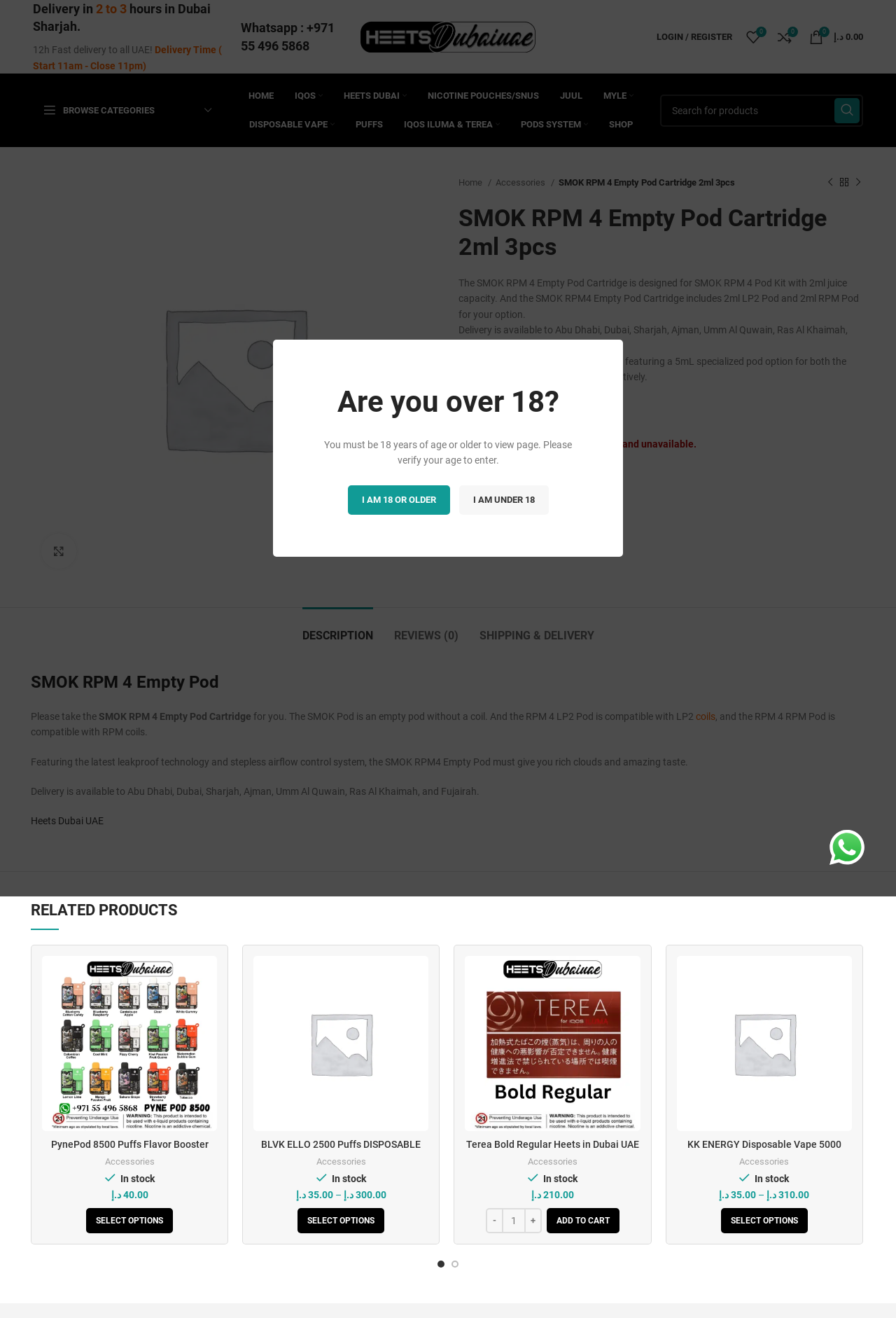Find the bounding box coordinates for the area you need to click to carry out the instruction: "View product details". The coordinates should be four float numbers between 0 and 1, indicated as [left, top, right, bottom].

[0.512, 0.155, 0.966, 0.198]